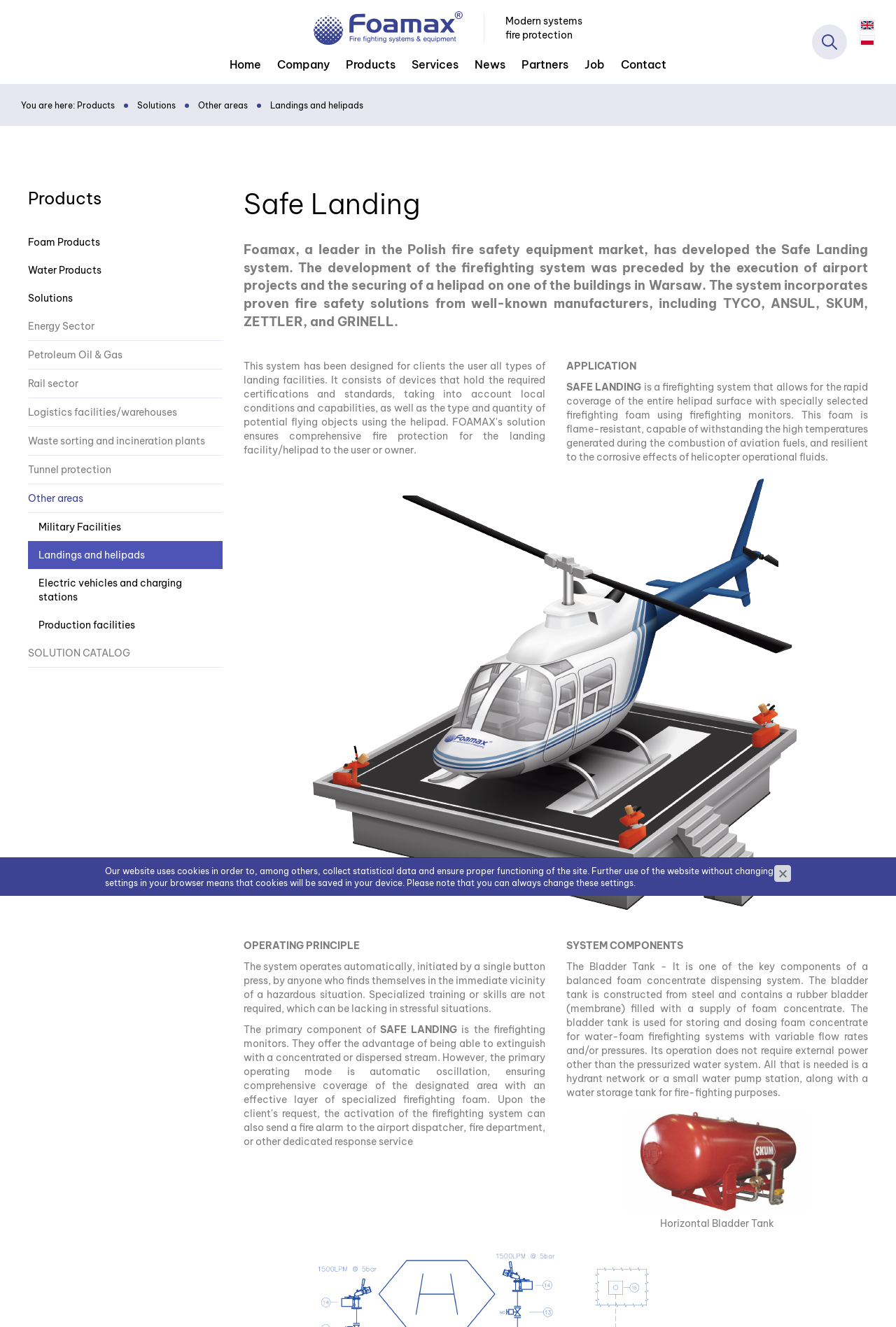Please find the bounding box coordinates for the clickable element needed to perform this instruction: "Click on the 'Solutions' link".

[0.153, 0.075, 0.196, 0.083]